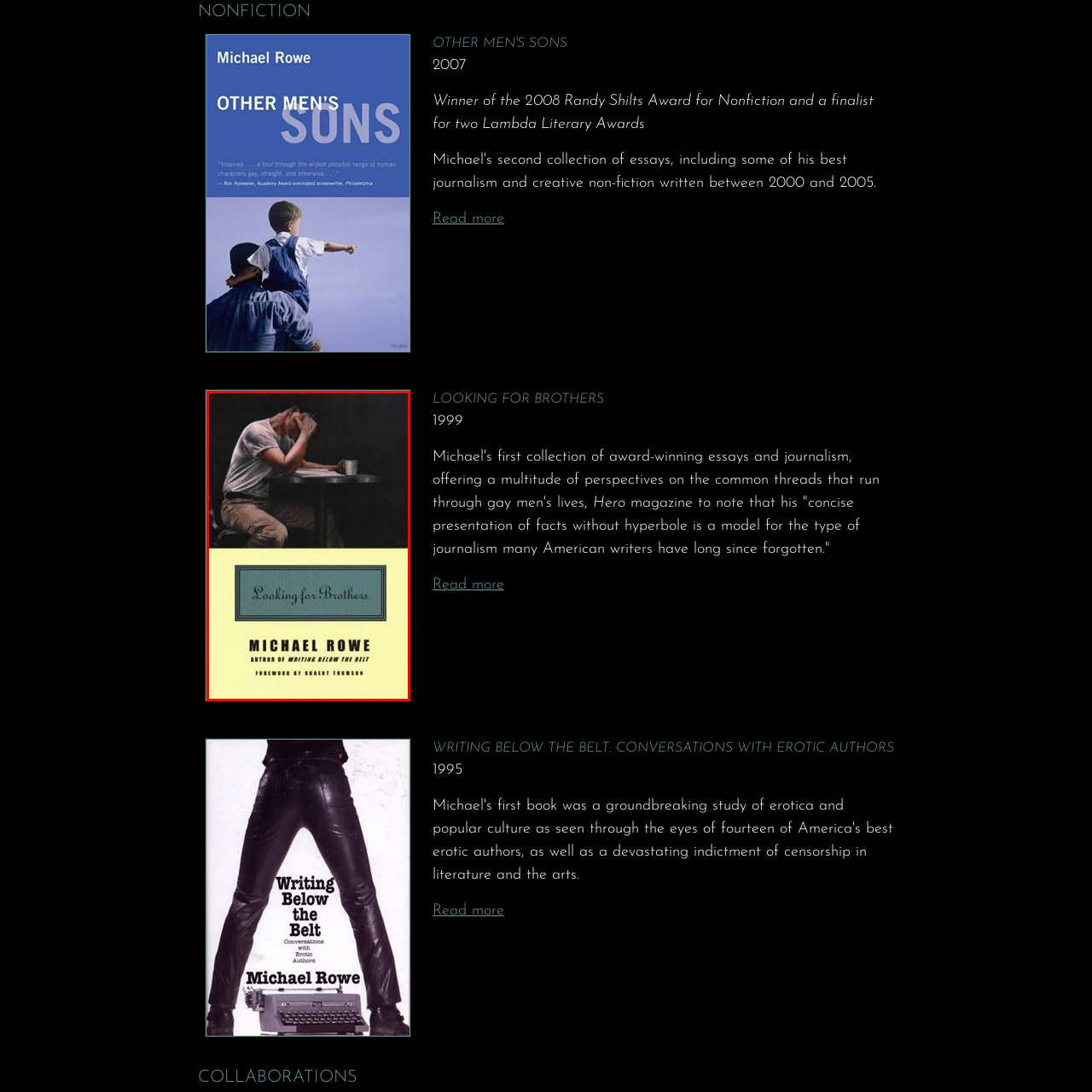Generate a detailed caption for the picture that is marked by the red rectangle.

The image showcases the book cover for "Looking for Brothers," a collection of essays by Michael Rowe. The design features a striking visual of a man in a contemplative pose, seated at a table with a hand on his forehead, suggesting deep thought or reflection. The background is minimalistic, accentuating the central figure. 

Above the image, the title "Looking for Brothers" is elegantly presented in an ornate font, set within a decorative blue box that adds a touch of sophistication. Below the title, the author's name, "MICHAEL ROWE," is prominently displayed in bold, black letters, identifying him as the author of multiple works, including "Writing Below the Belt." 

Published in 1999, "Looking for Brothers" has garnered attention and praise in literary circles, illustrating Rowe's eloquent exploration of themes surrounding identity and connection.